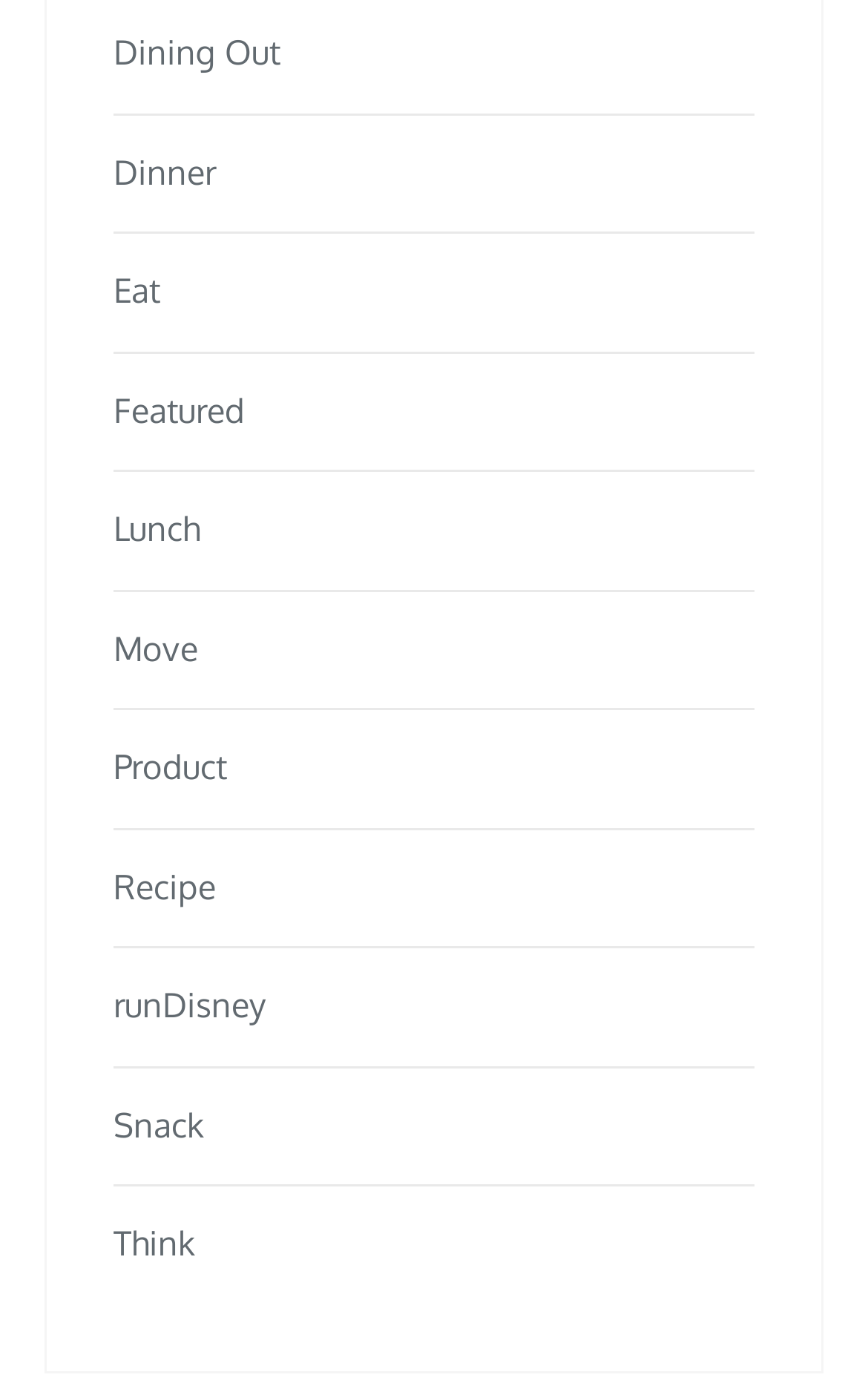Find the bounding box coordinates of the element to click in order to complete the given instruction: "Check out Featured."

[0.131, 0.278, 0.869, 0.314]